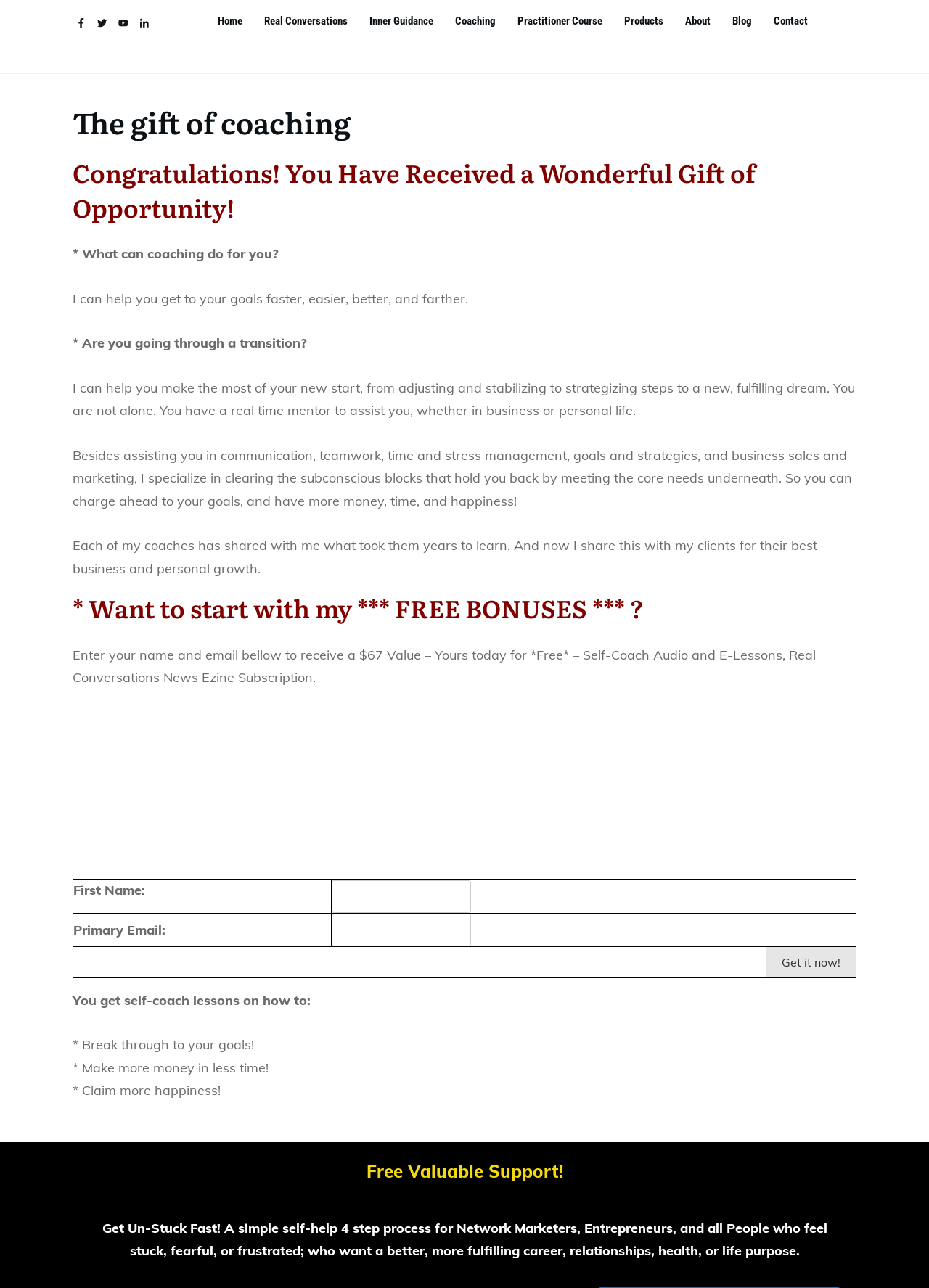Using the provided element description: "The gift of coaching", determine the bounding box coordinates of the corresponding UI element in the screenshot.

[0.078, 0.078, 0.377, 0.111]